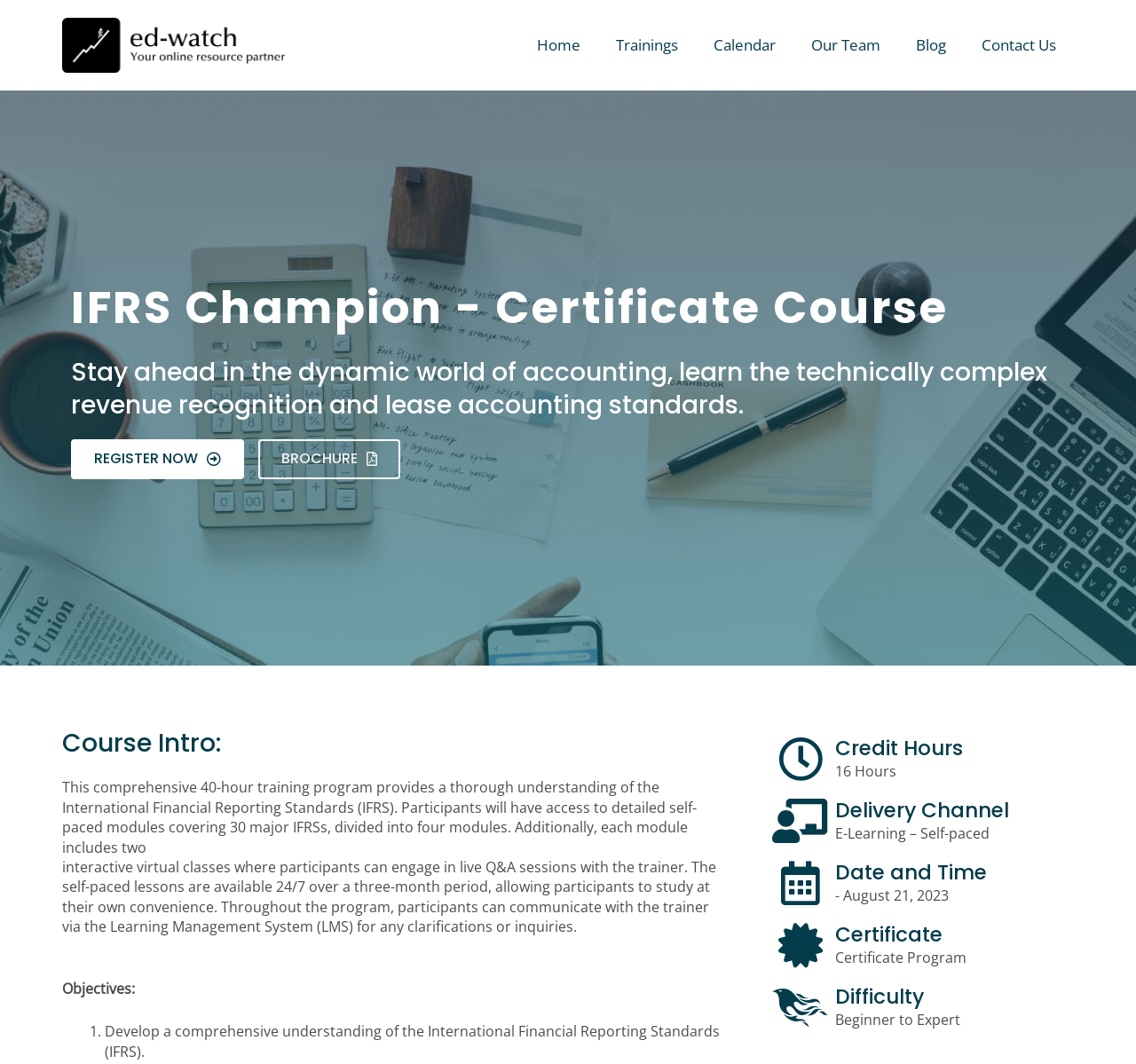Summarize the webpage comprehensively, mentioning all visible components.

The webpage is about the IFRS Champion - Certificate Course, a comprehensive 40-hour training program that provides a thorough understanding of the International Financial Reporting Standards (IFRS). 

At the top left corner, there is an Ed-Watch logo, which is an image linked to the Ed-Watch website. Next to the logo, there are several navigation links, including "Home", "Trainings", "Calendar", "Our Team", "Blog", and "Contact Us", which are aligned horizontally.

Below the navigation links, there is a heading that reads "IFRS Champion - Certificate Course" followed by a subheading that describes the course as a way to stay ahead in the dynamic world of accounting by learning technically complex revenue recognition and lease accounting standards. 

On the same line as the subheading, there are two call-to-action links, "REGISTER NOW" and "BROCHURE", which are positioned side by side. 

Further down, there is a "Course Intro" section that provides a detailed description of the course, including its structure, interactive virtual classes, and self-paced lessons. 

Below the course introduction, there are several sections that outline the course objectives, credit hours, delivery channel, date and time, certificate, and difficulty level. Each section has a heading followed by a brief description or detail. 

The overall layout of the webpage is organized, with clear headings and concise text that effectively communicates the details of the IFRS Champion - Certificate Course.